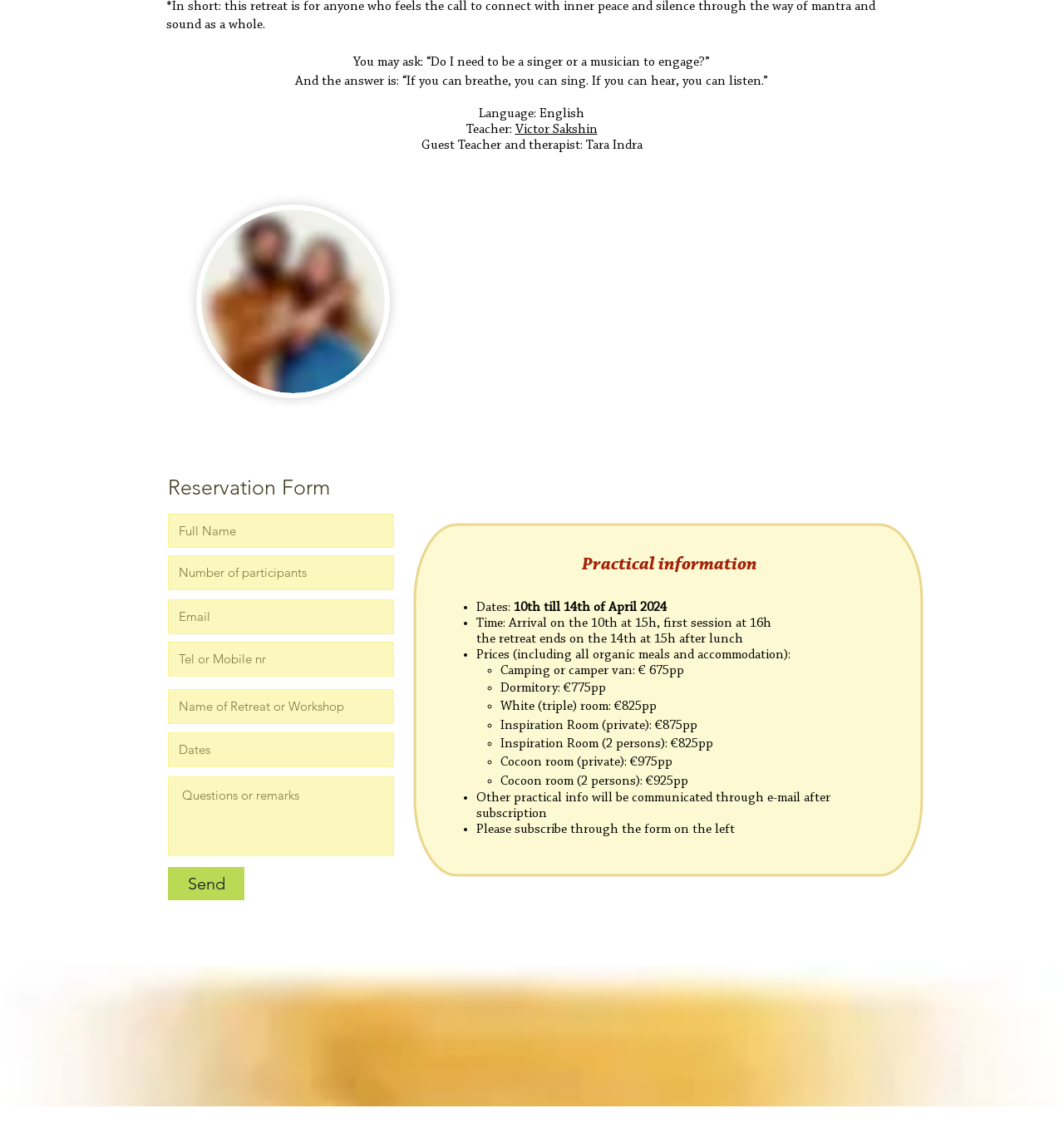What is the price for a private Cocoon room?
From the screenshot, provide a brief answer in one word or phrase.

€975pp